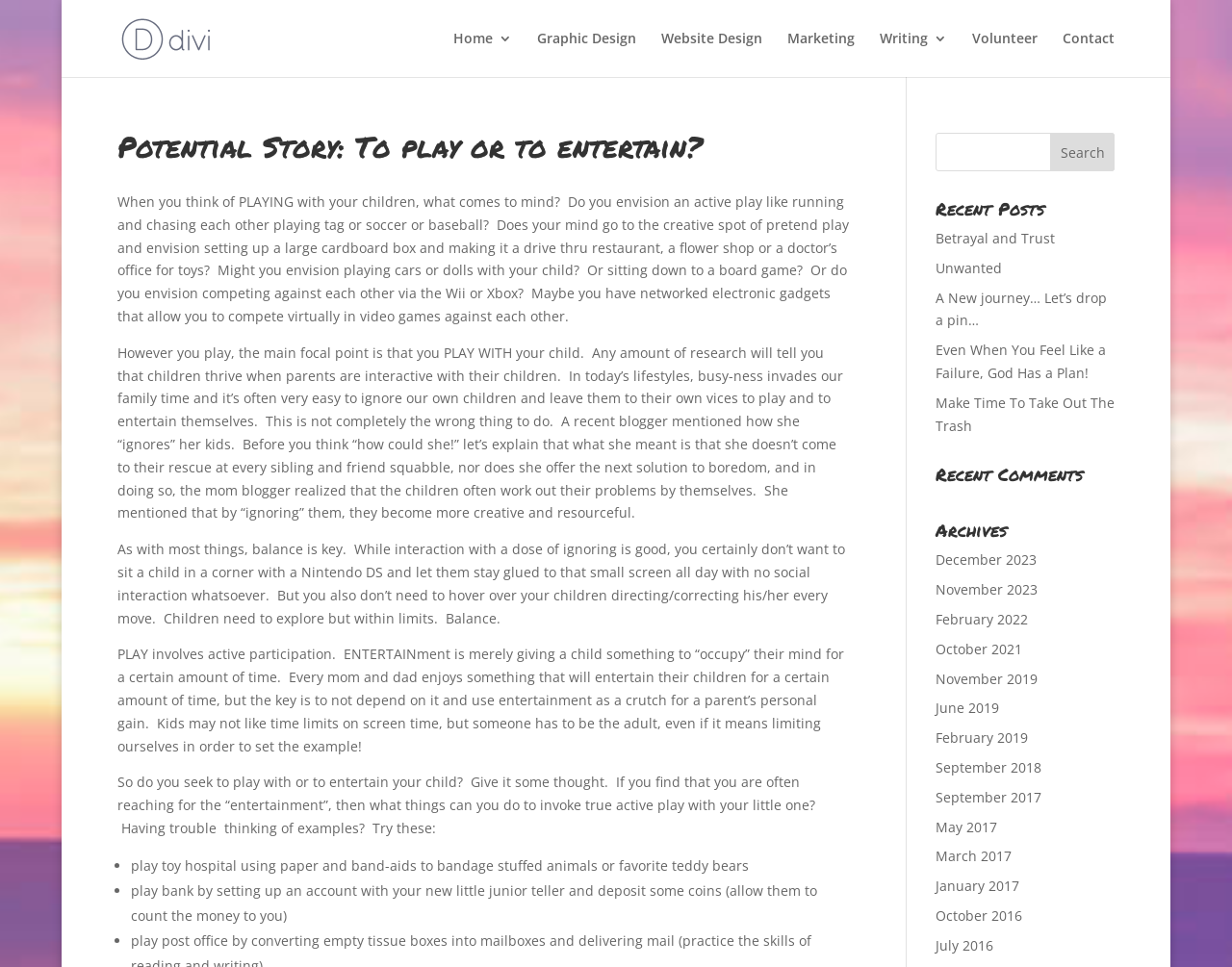Illustrate the webpage's structure and main components comprehensively.

This webpage is a blog post titled "Potential Story: To play or to entertain?" from Frazzle Dazzle Mama. At the top, there are seven navigation links: "Home 3", "Graphic Design", "Website Design", "Marketing", "Writing 3", "Volunteer", and "Contact". Below these links, the main content of the blog post begins with a heading that matches the title.

The blog post is divided into several paragraphs of text, which discuss the importance of playing with children and the difference between playing and entertaining. The text is accompanied by no images. The paragraphs are separated by a small gap, making it easy to read.

On the right side of the page, there is a search bar with a "Search" button. Below the search bar, there are three sections: "Recent Posts", "Recent Comments", and "Archives". The "Recent Posts" section lists five links to recent blog posts, while the "Recent Comments" section has no content. The "Archives" section lists 12 links to archived blog posts, organized by month and year.

Overall, the webpage has a simple and clean layout, with a focus on the blog post content and easy navigation to other sections of the website.